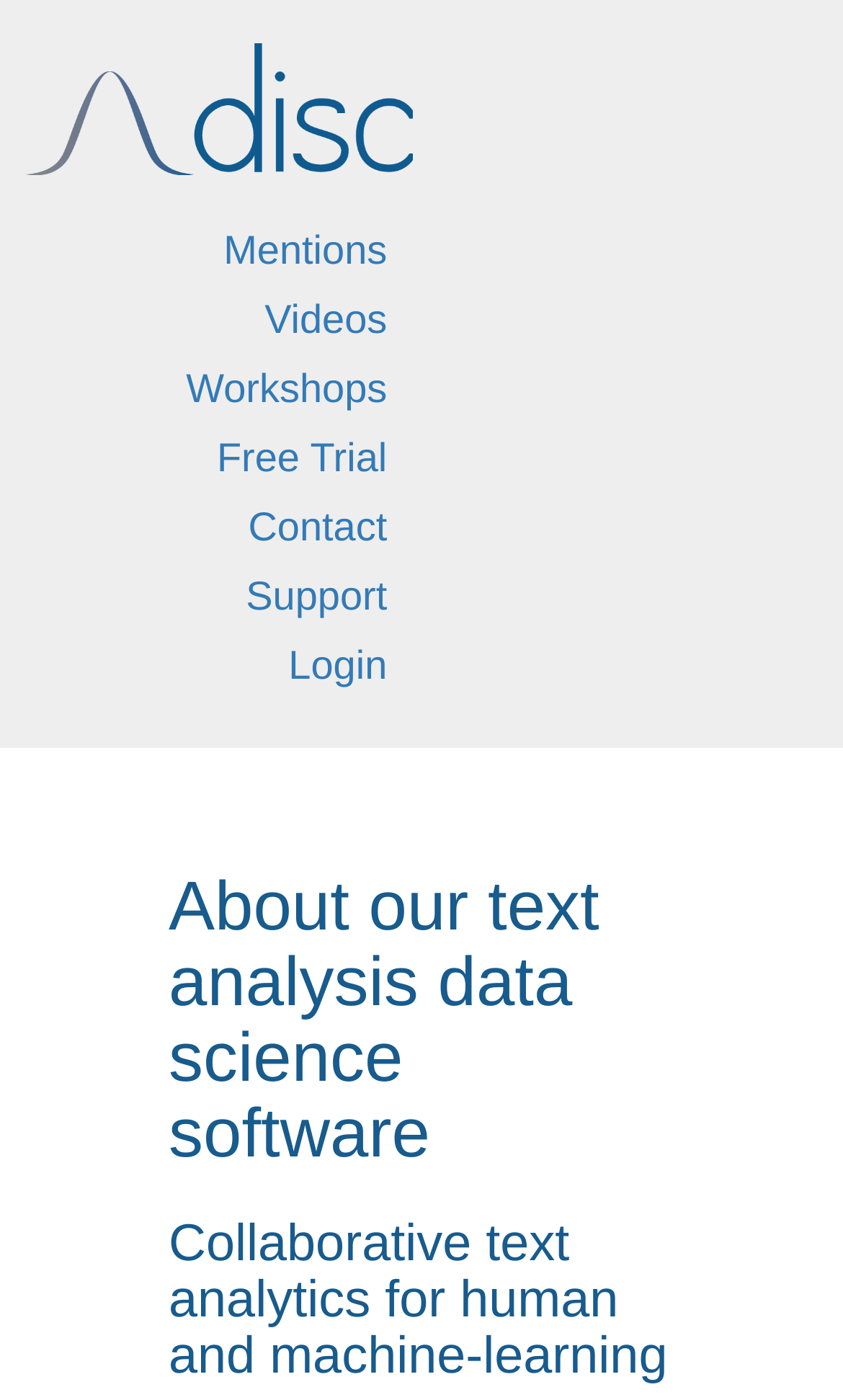Kindly determine the bounding box coordinates for the clickable area to achieve the given instruction: "Learn about text analysis data science software".

[0.2, 0.621, 0.8, 0.838]